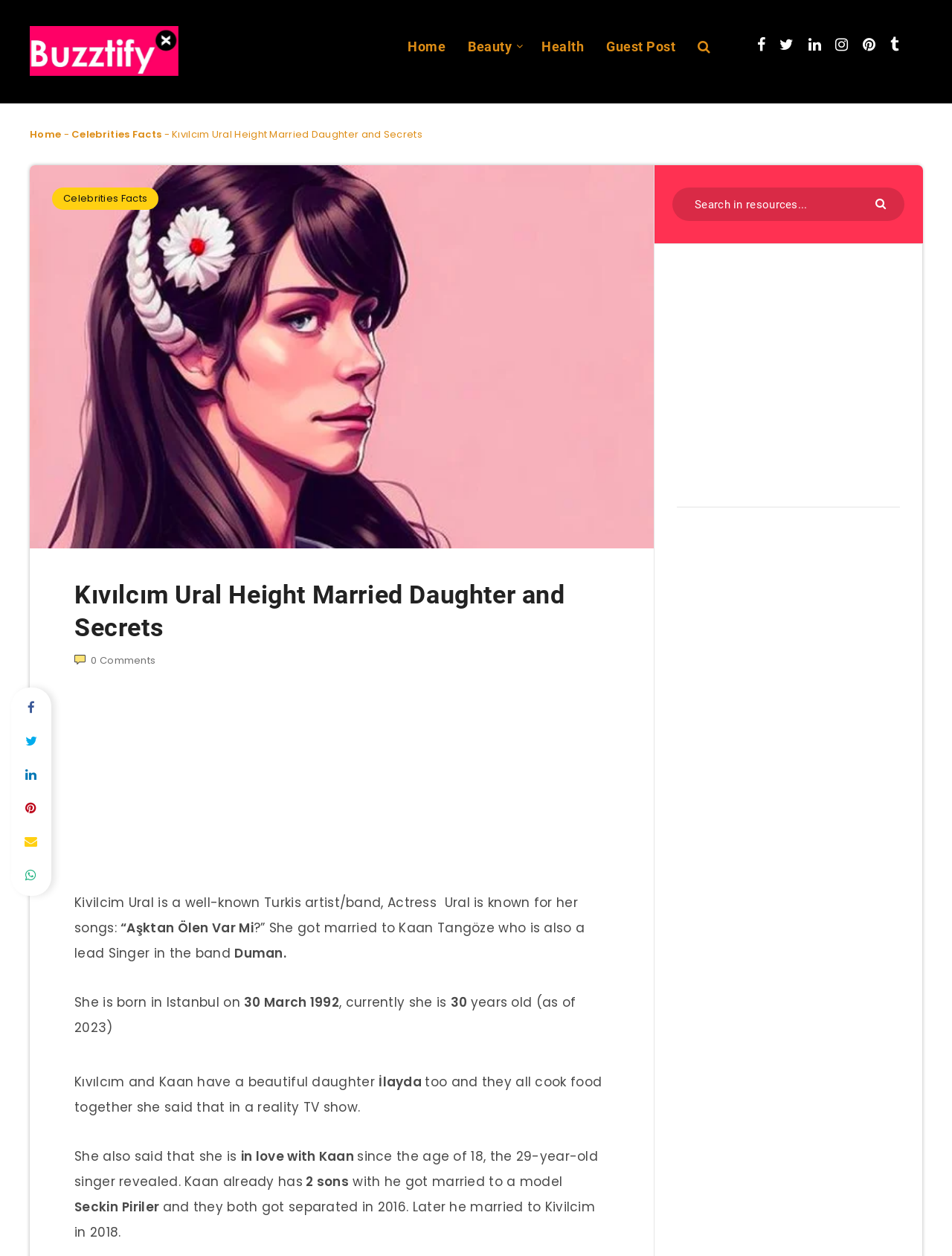Please answer the following question using a single word or phrase: 
What is the name of Kıvılcım Ural's husband?

Kaan Tangöze